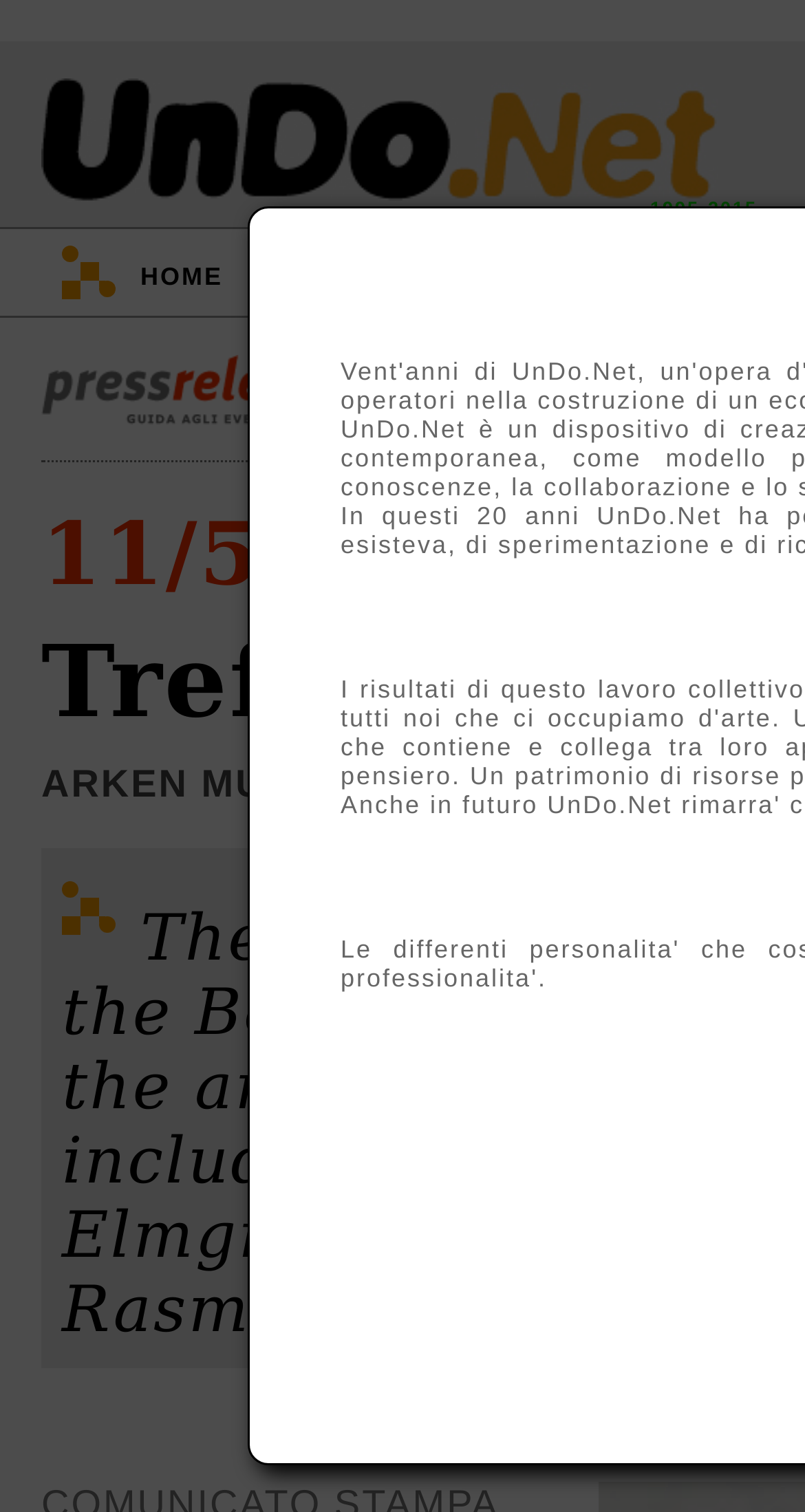Predict the bounding box of the UI element based on this description: "TV".

[0.66, 0.173, 0.704, 0.192]